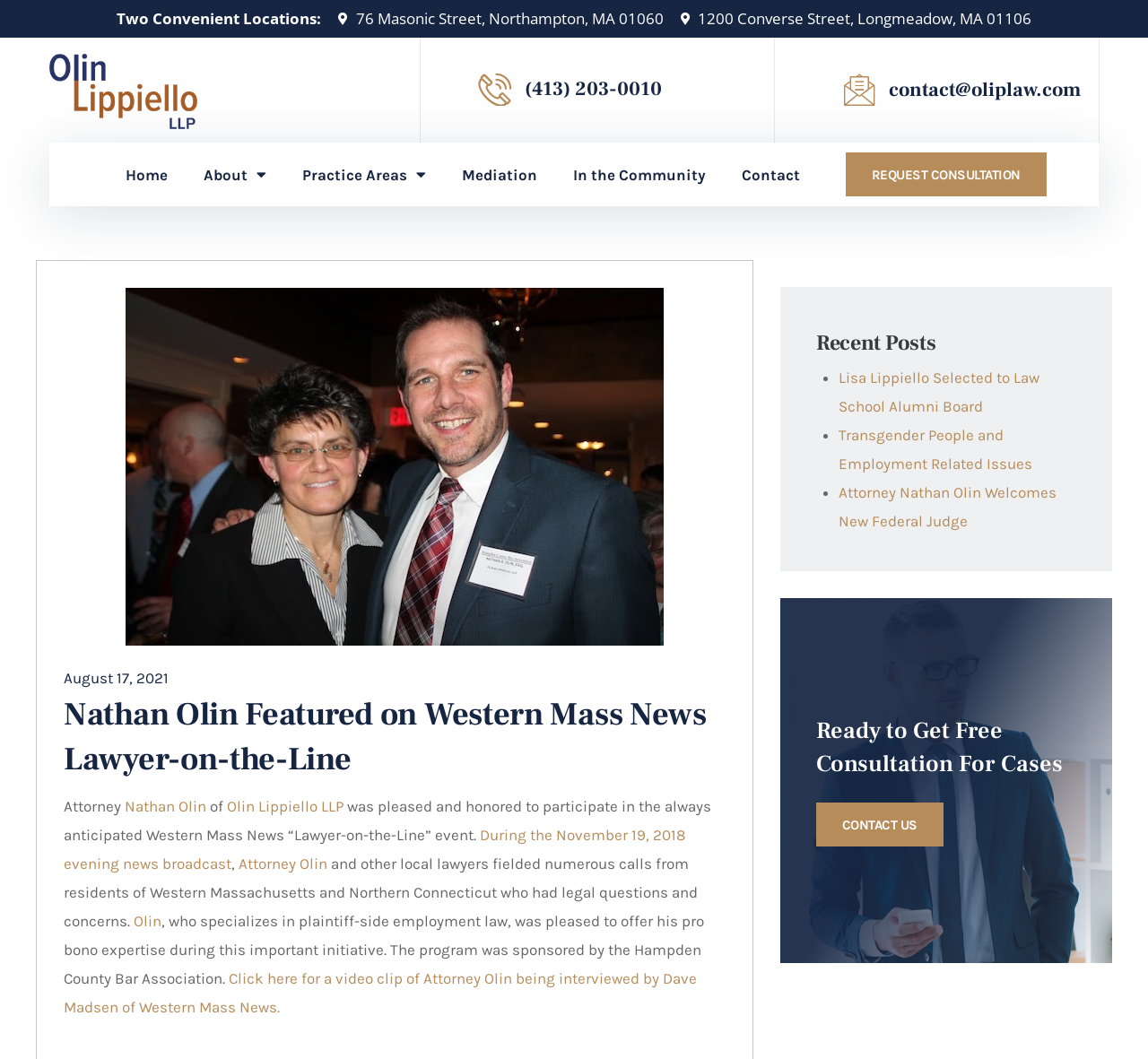How many recent posts are listed on the webpage?
Analyze the screenshot and provide a detailed answer to the question.

I found the number of recent posts by looking at the list of links under the 'Recent Posts' heading. There are three links listed, each with a bullet point. These links are located at the bottom of the webpage, and their bounding box coordinates are [0.73, 0.348, 0.905, 0.392], [0.73, 0.402, 0.899, 0.446], and [0.73, 0.456, 0.92, 0.5] respectively.